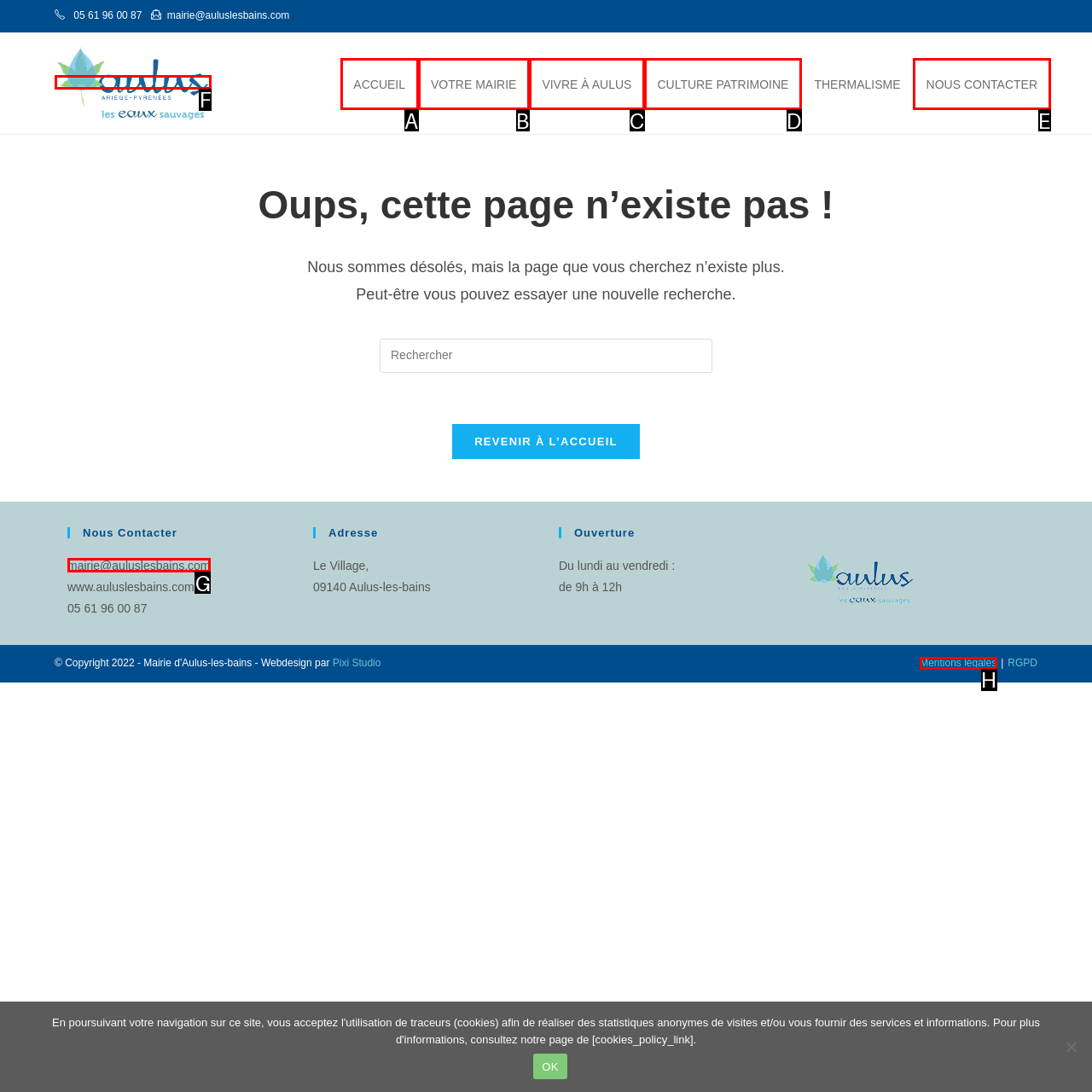Choose the HTML element that matches the description: Culture patrimoine
Reply with the letter of the correct option from the given choices.

D